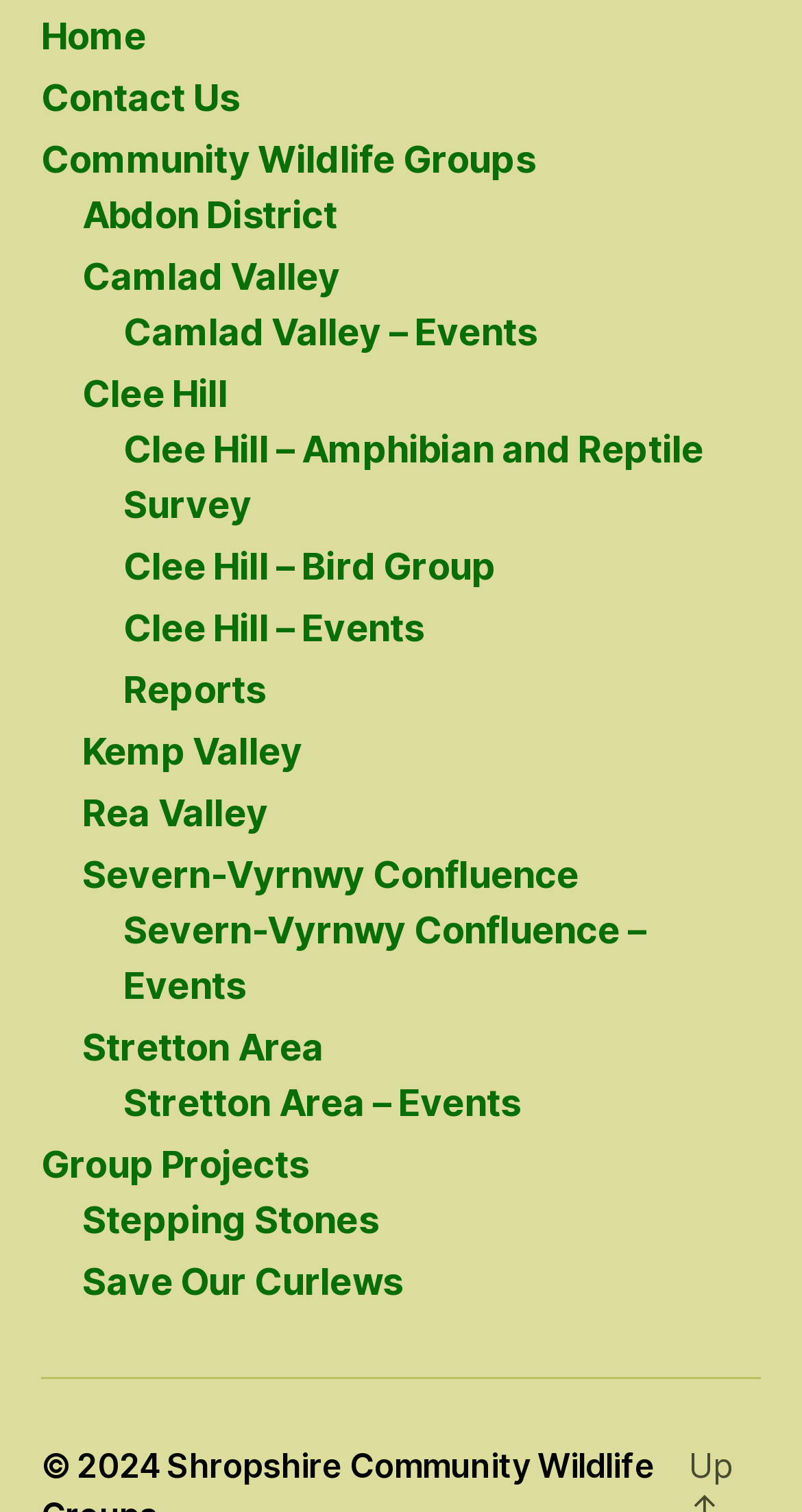Provide a brief response to the question using a single word or phrase: 
What is the first community group listed?

Abdon District